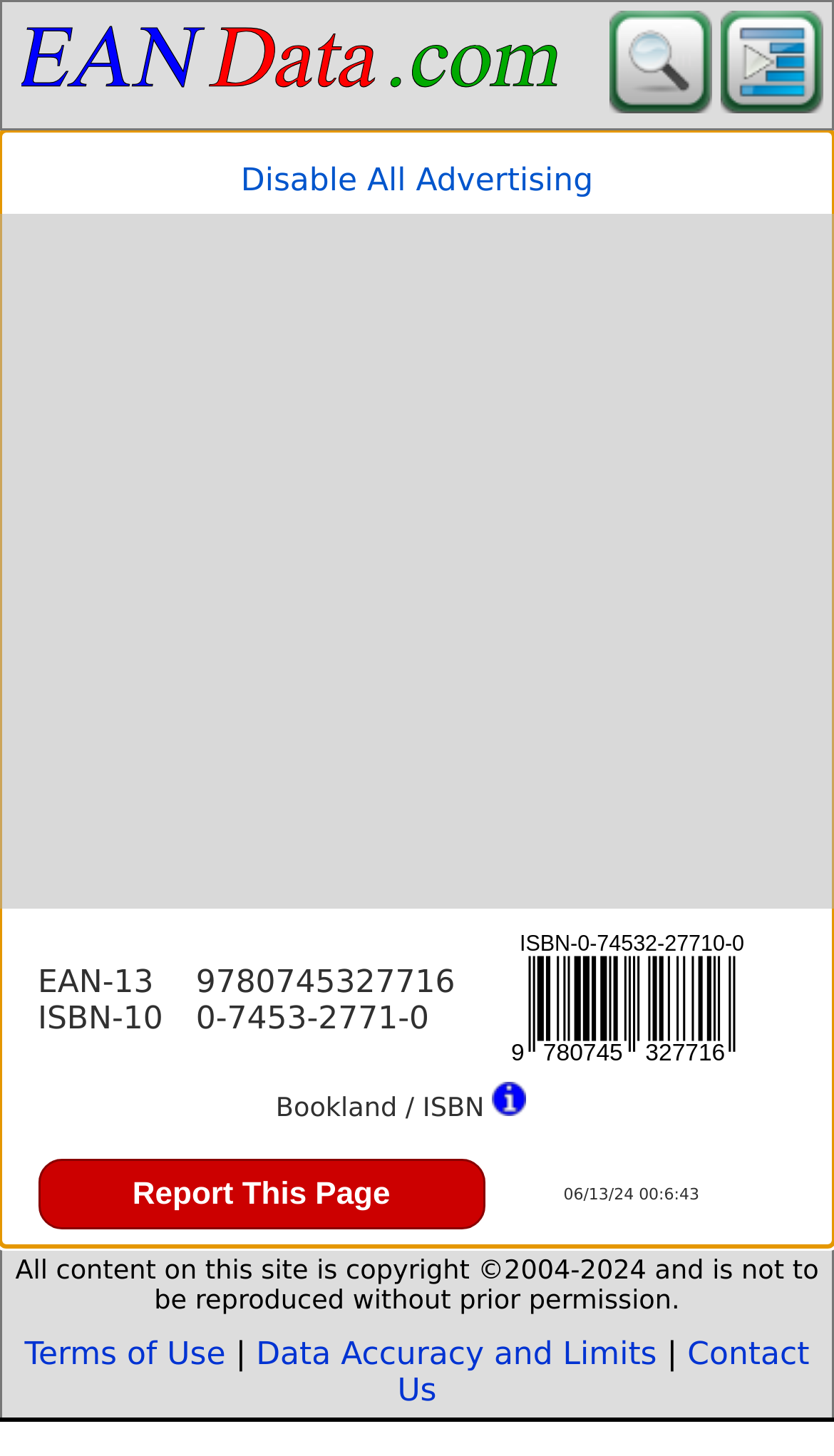Answer the question below in one word or phrase:
What is the ISBN-10 of the book?

0-7453-2771-0